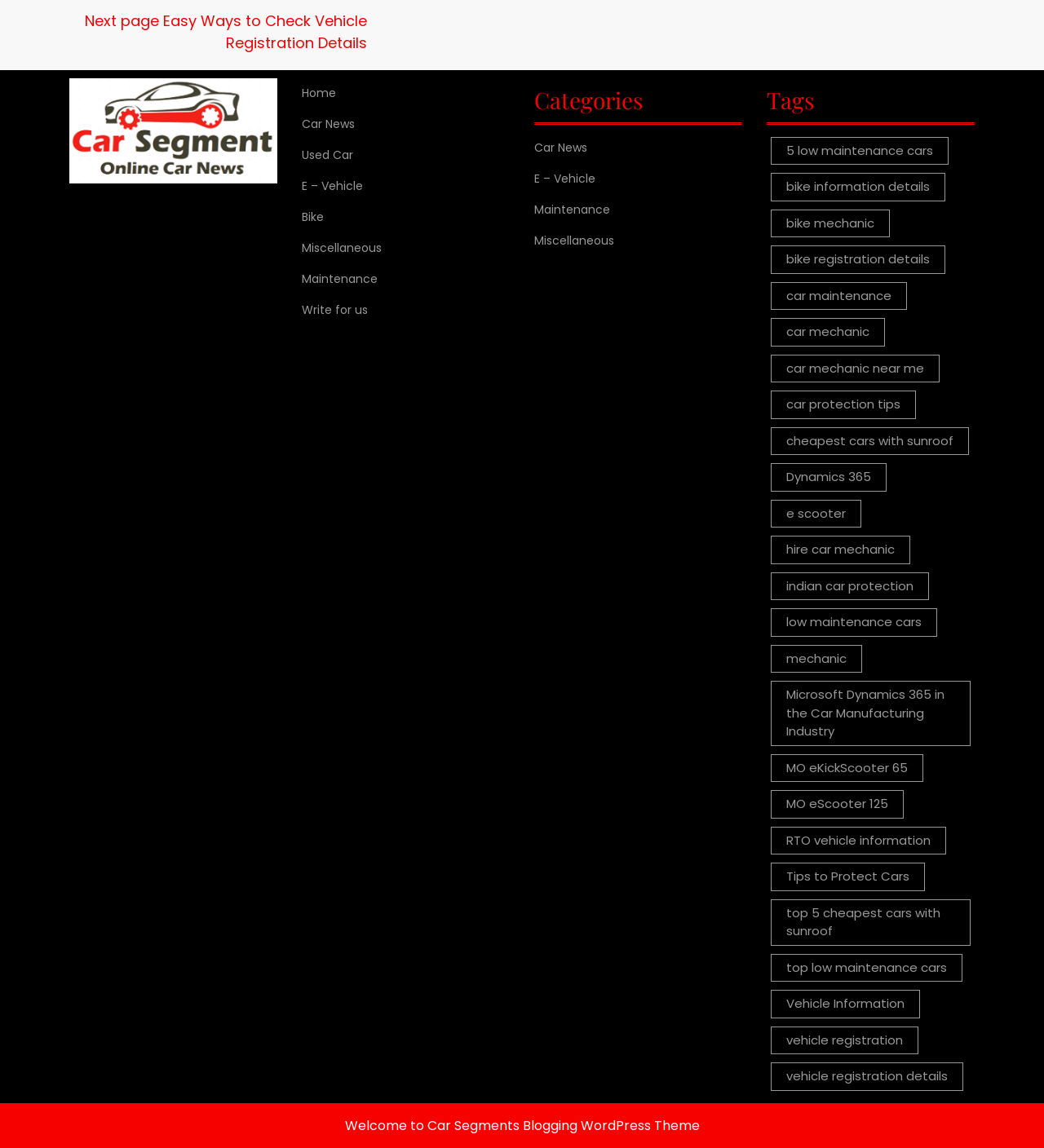Identify the bounding box of the HTML element described here: "vehicle registration details". Provide the coordinates as four float numbers between 0 and 1: [left, top, right, bottom].

[0.738, 0.926, 0.923, 0.95]